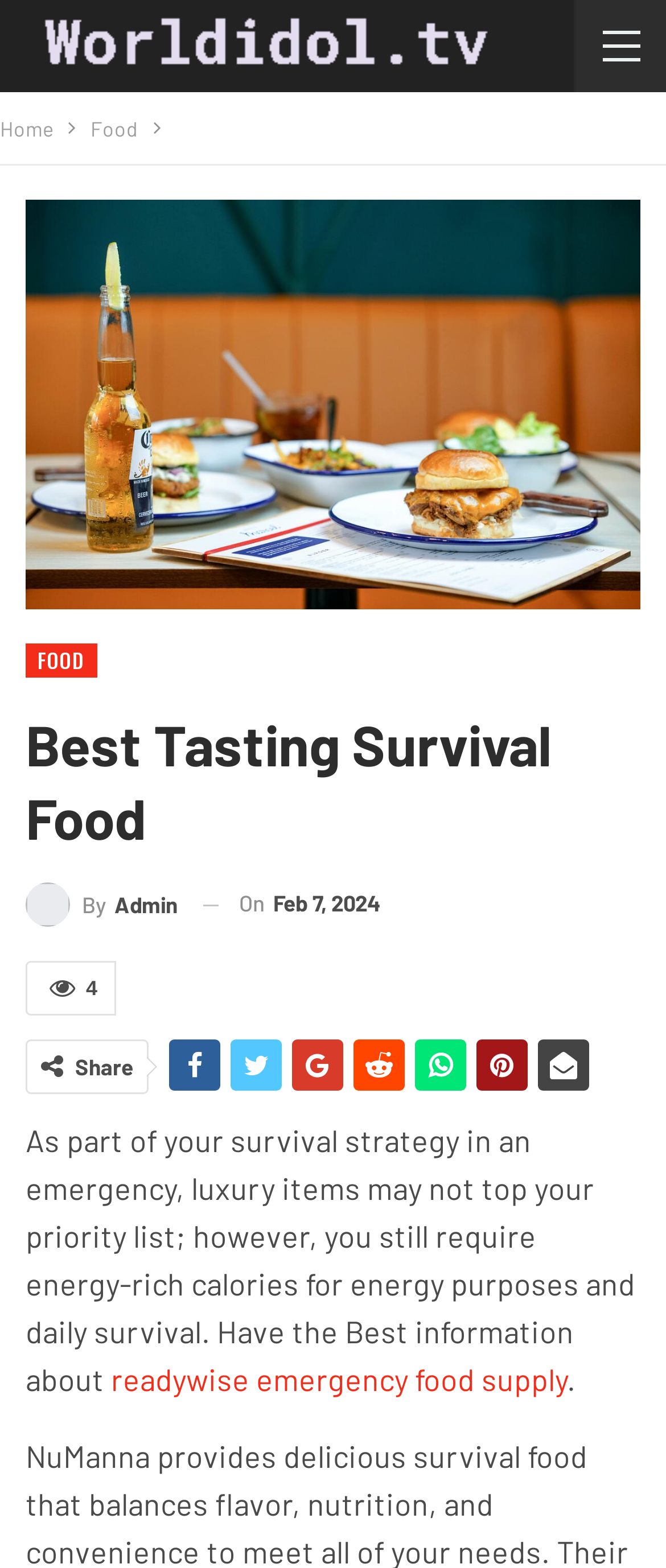Use a single word or phrase to answer the question:
Who is the author of the article?

Admin